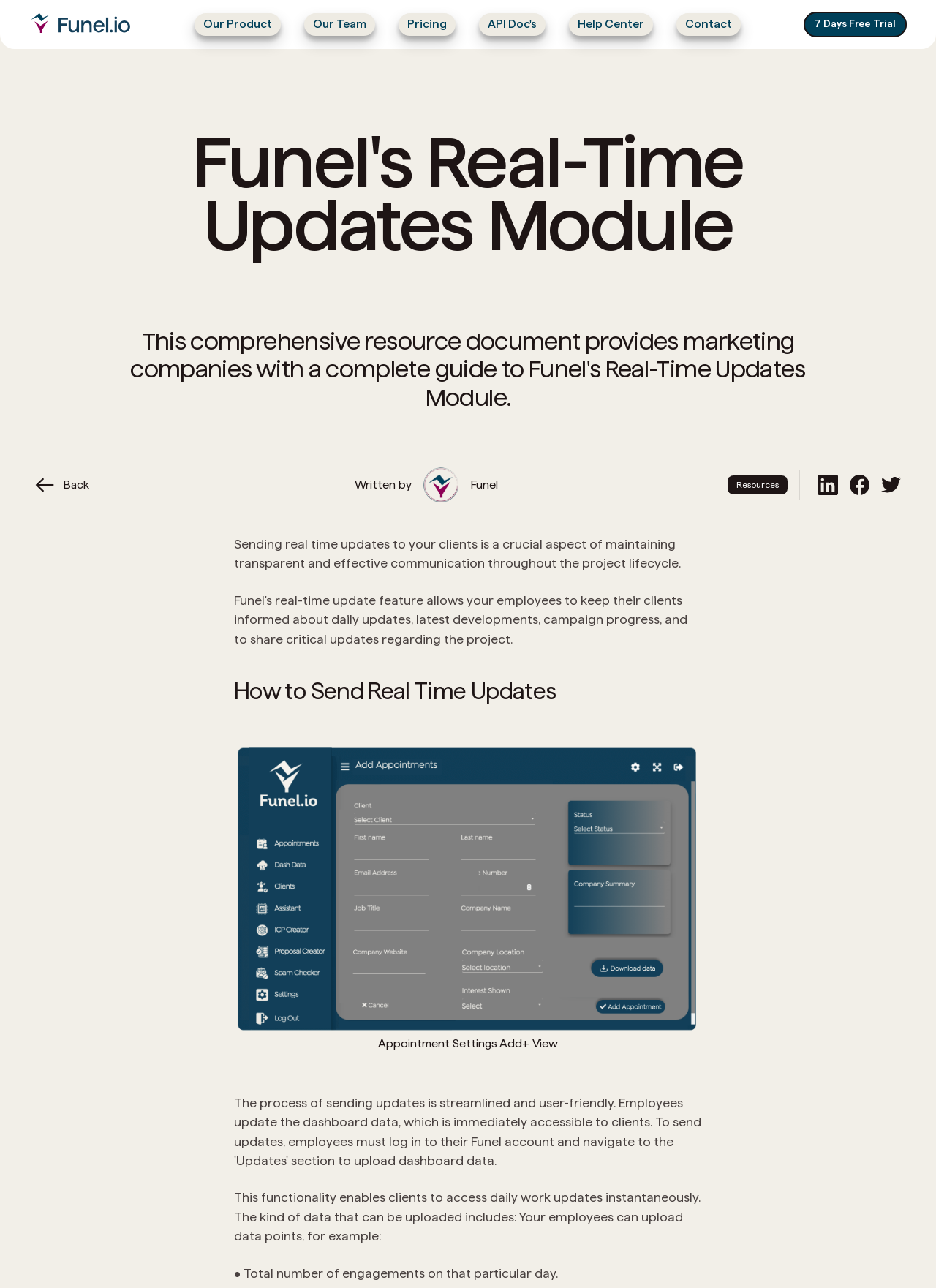Extract the main title from the webpage and generate its text.

Funel's Real-Time Updates Module